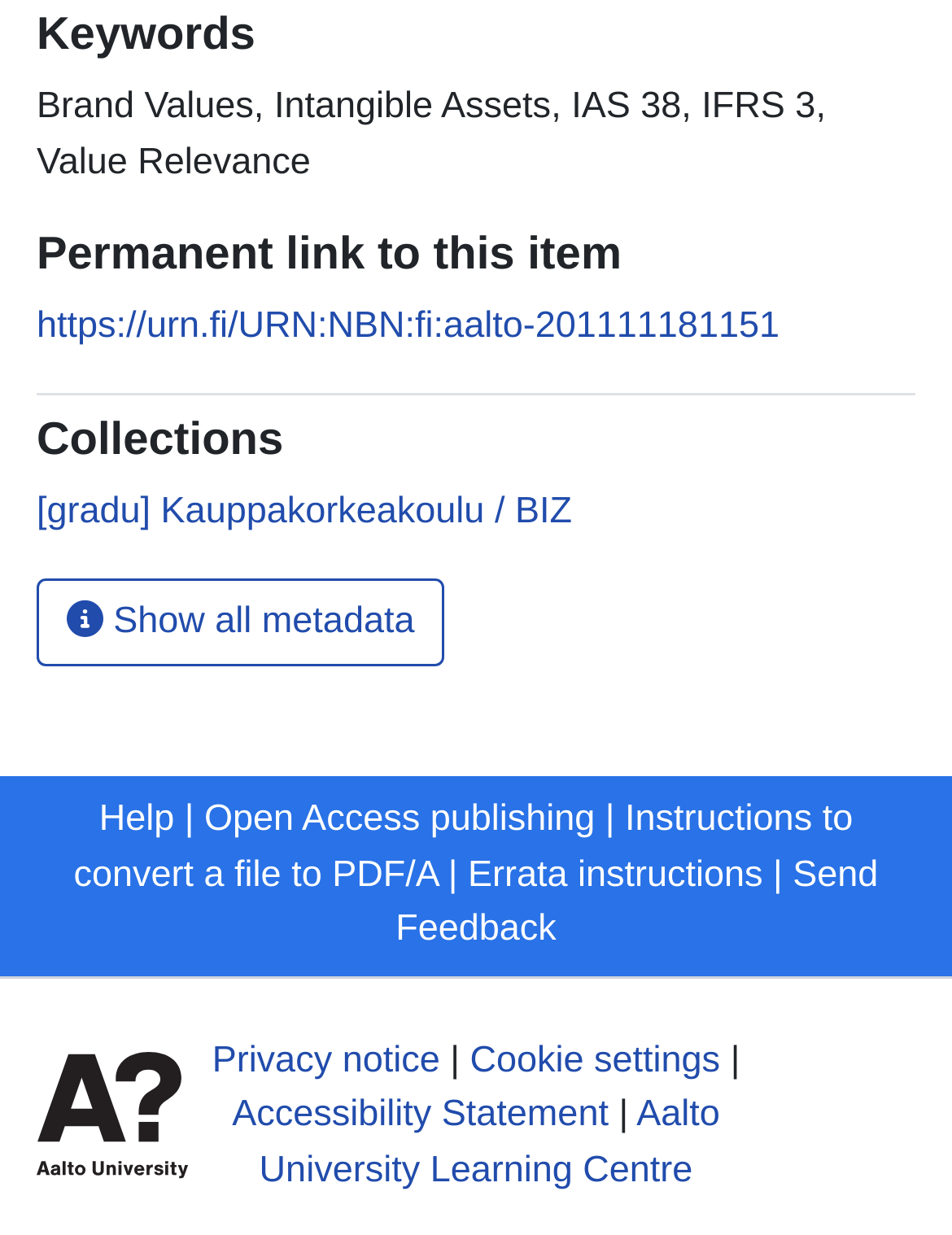What is the name of the university mentioned on this webpage?
Look at the image and respond with a single word or a short phrase.

Aalto University